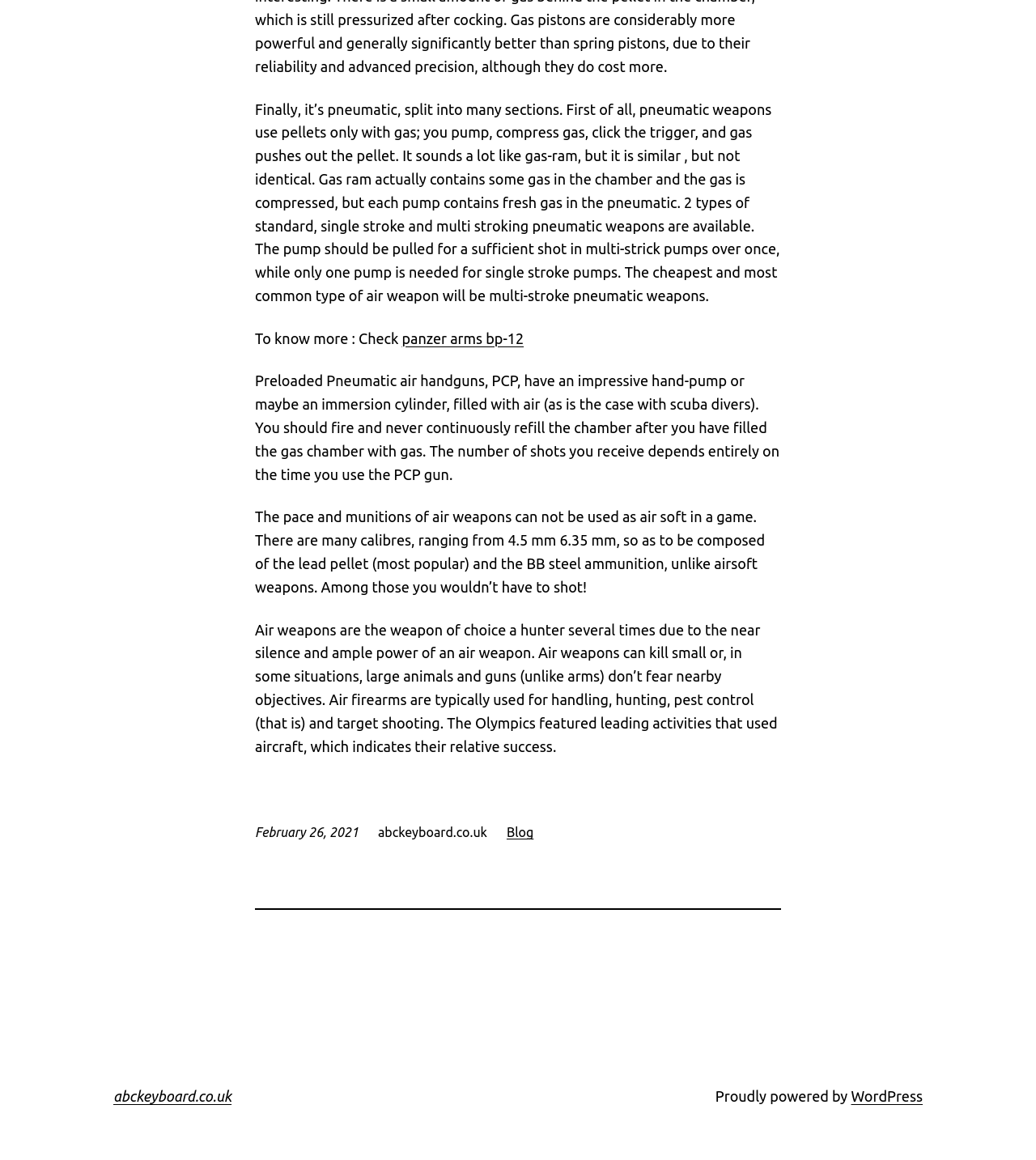Provide a single word or phrase answer to the question: 
What is the purpose of air weapons?

Hunting and pest control